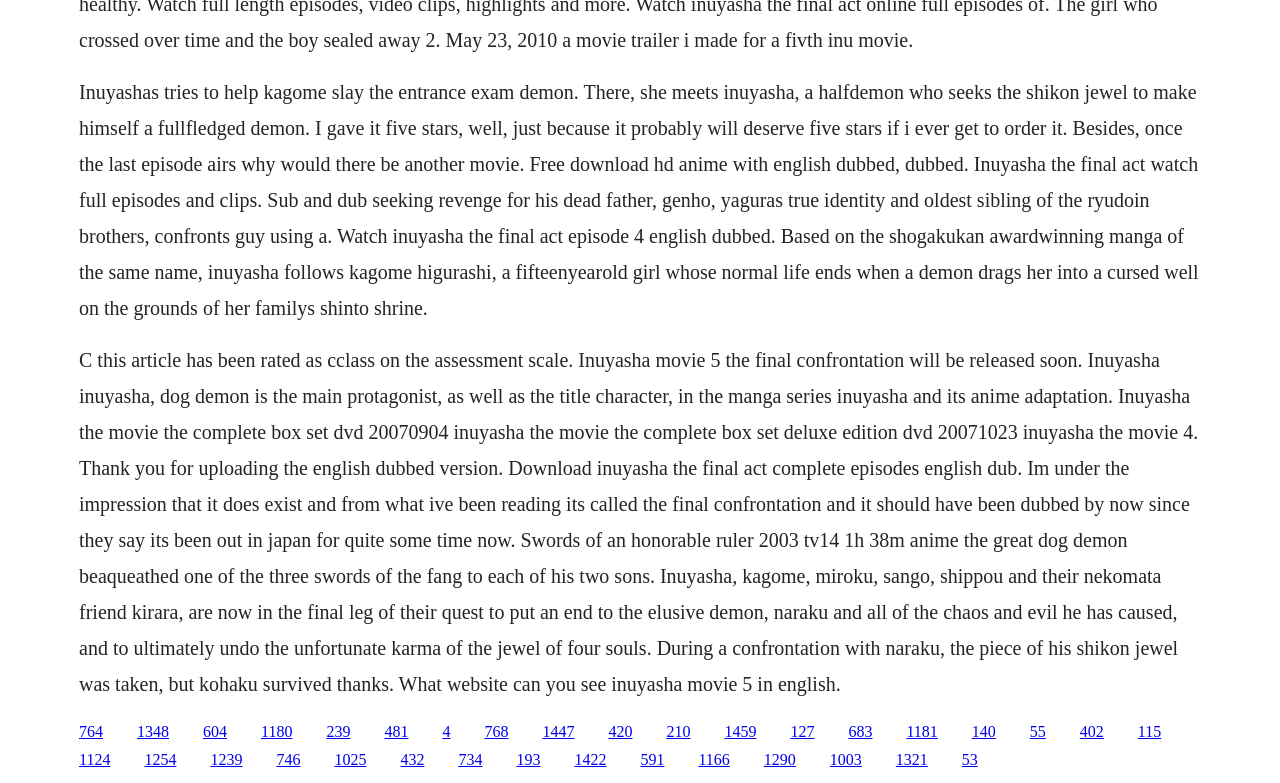Locate the bounding box coordinates of the segment that needs to be clicked to meet this instruction: "Click the link to Inuyasha the movie the complete box set DVD".

[0.107, 0.923, 0.132, 0.945]